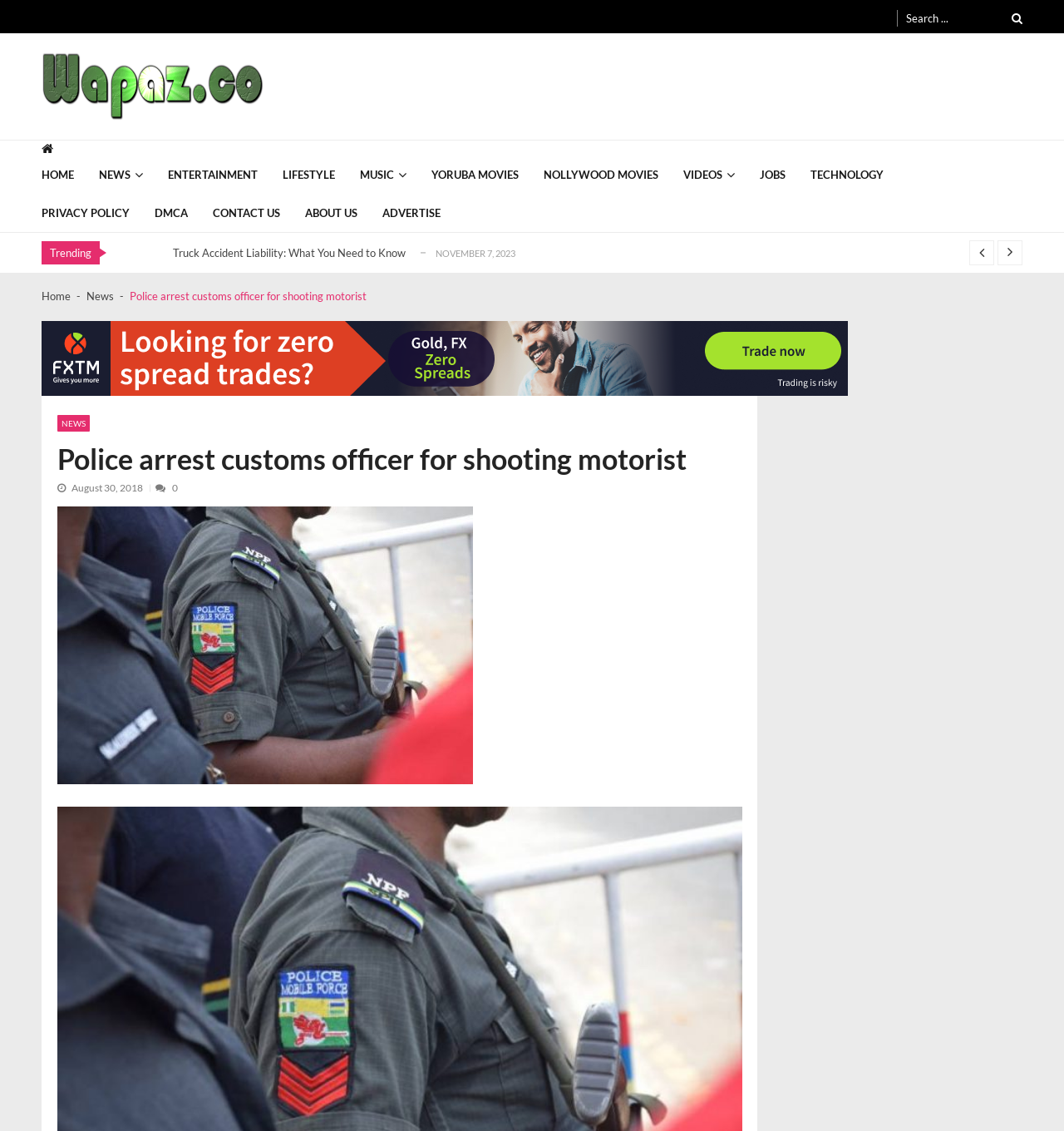What is the topic of the main article?
Please provide a comprehensive answer based on the contents of the image.

I identified the topic of the main article by looking at the heading 'Police arrest customs officer for shooting motorist' and the accompanying image, which suggests a news article about a police incident.